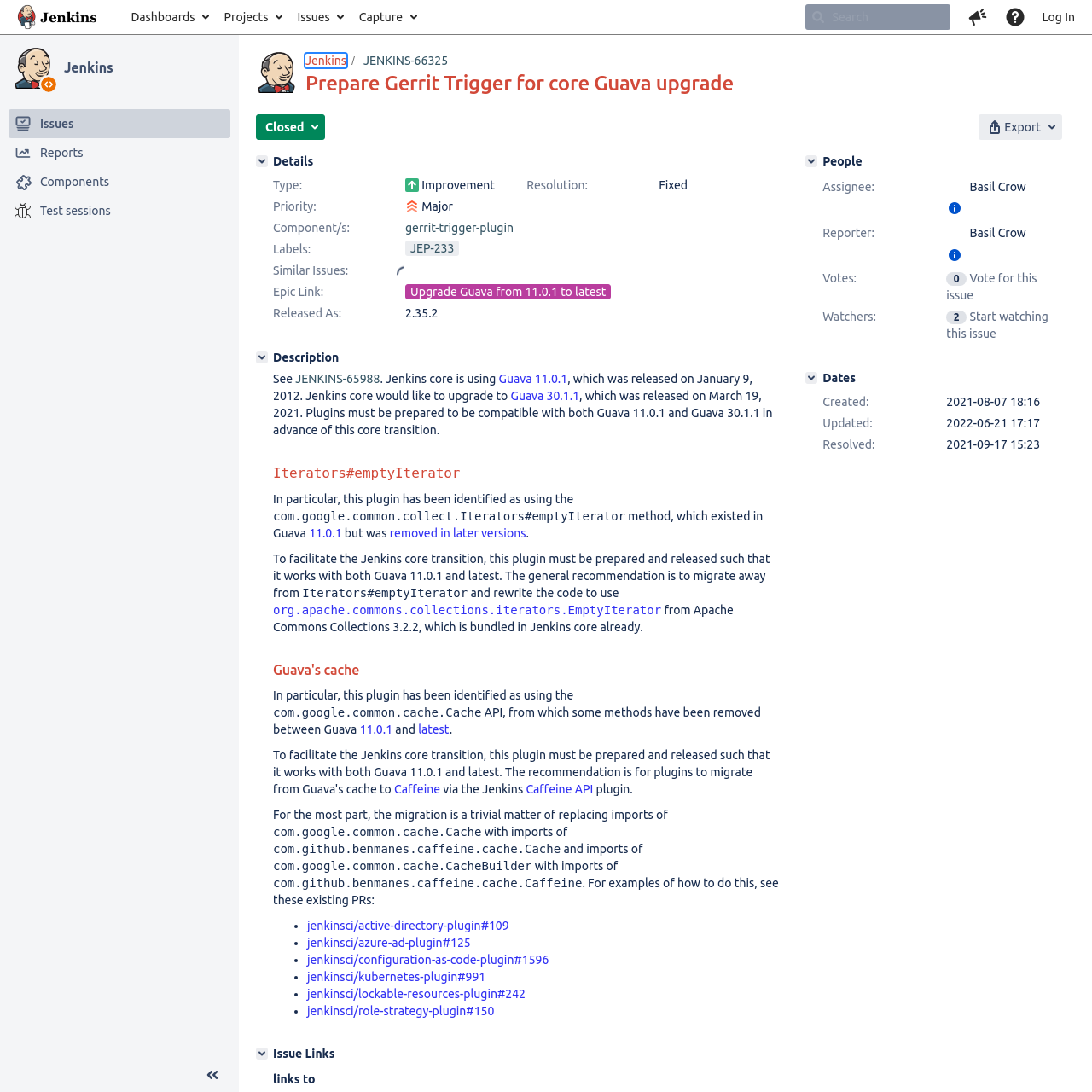What is the current status of the issue JENKINS-66325?
Give a comprehensive and detailed explanation for the question.

I found the answer by looking at the strong element 'Resolution' which has a child element 'Fixed' located in the main content area of the webpage.